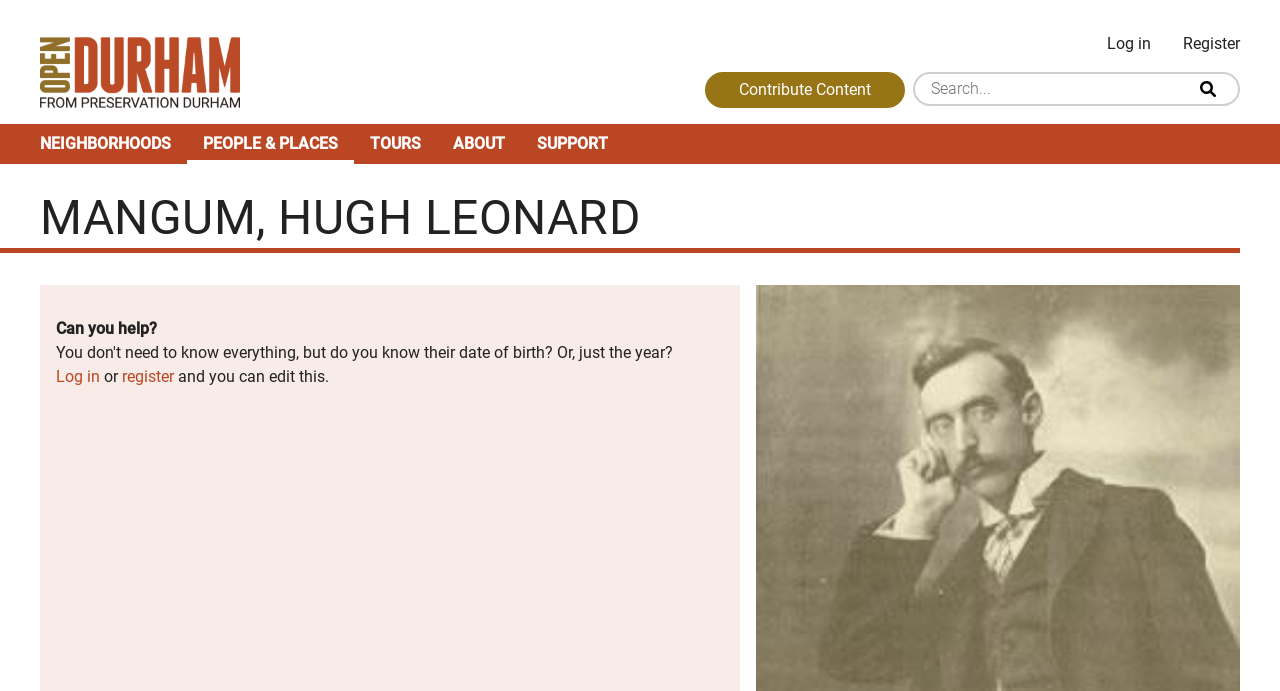Please specify the bounding box coordinates of the clickable region to carry out the following instruction: "Contribute some content". The coordinates should be four float numbers between 0 and 1, in the format [left, top, right, bottom].

[0.551, 0.104, 0.707, 0.156]